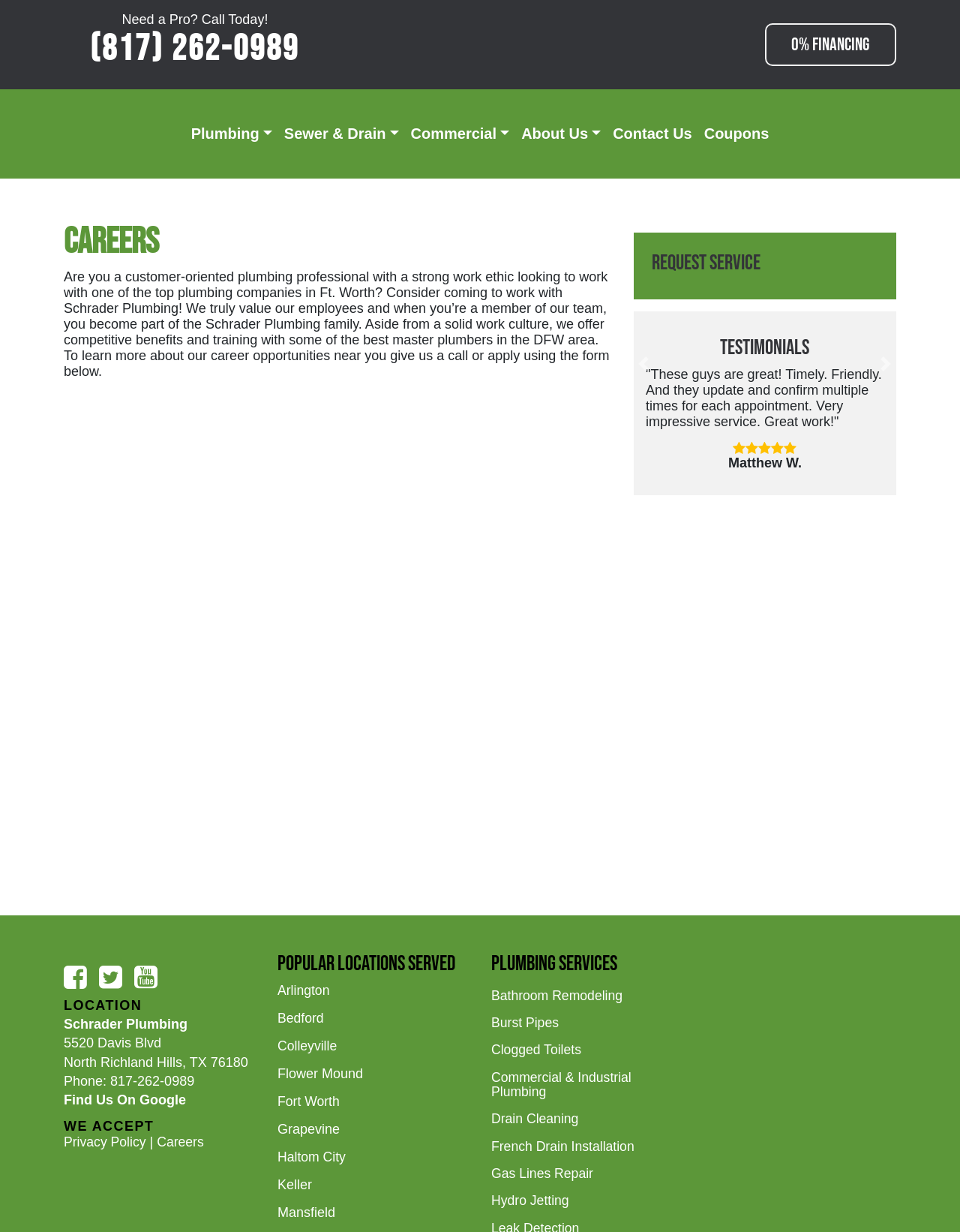What is the location of the company?
Provide a well-explained and detailed answer to the question.

I found the location 'North Richland Hills, TX 76180' in the StaticText element with bounding box coordinates [0.066, 0.856, 0.258, 0.868] and OCR text 'North Richland Hills, TX 76180'.